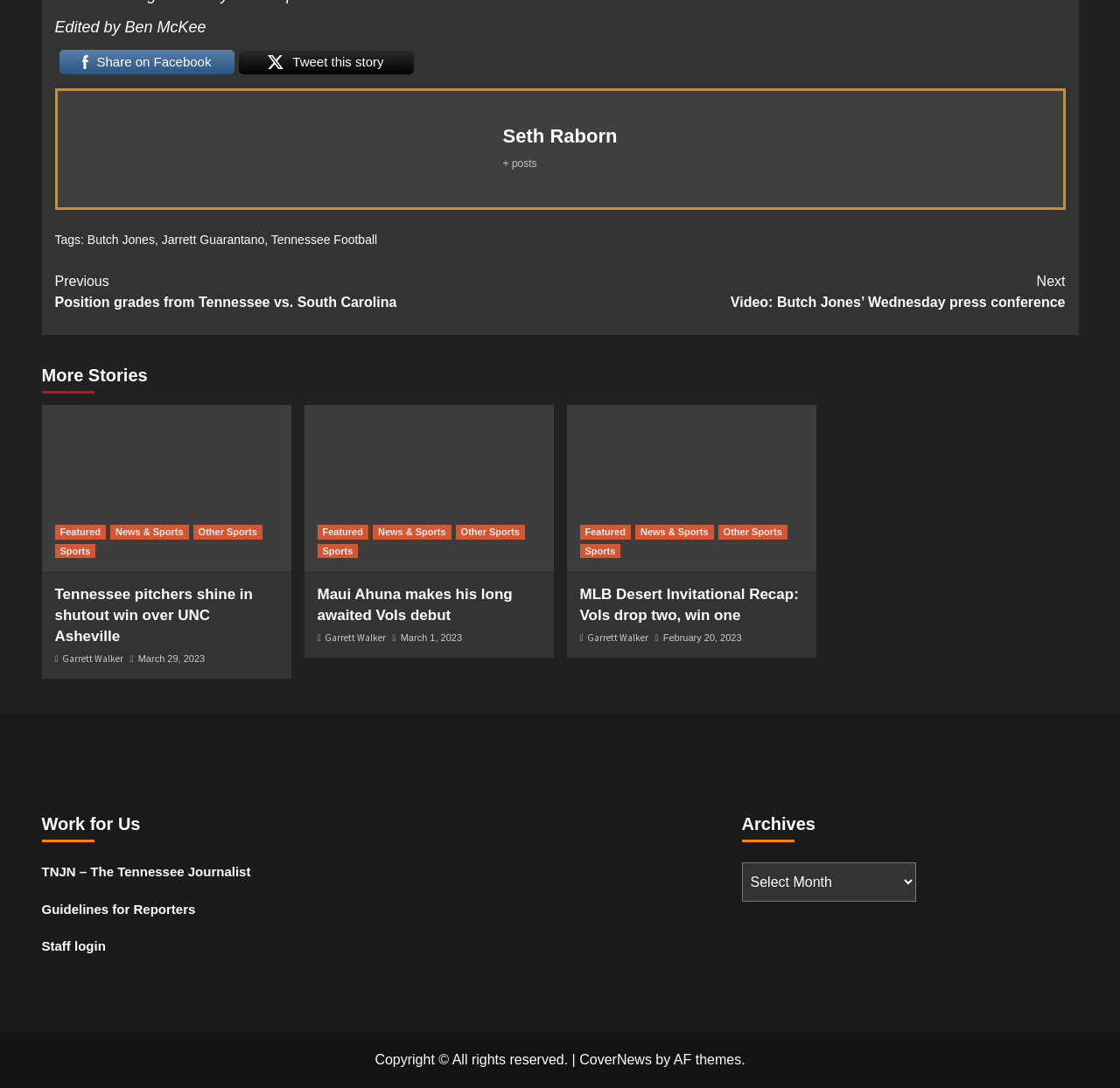How many tags are listed for the story 'Position grades from Tennessee vs. South Carolina'?
From the screenshot, supply a one-word or short-phrase answer.

5